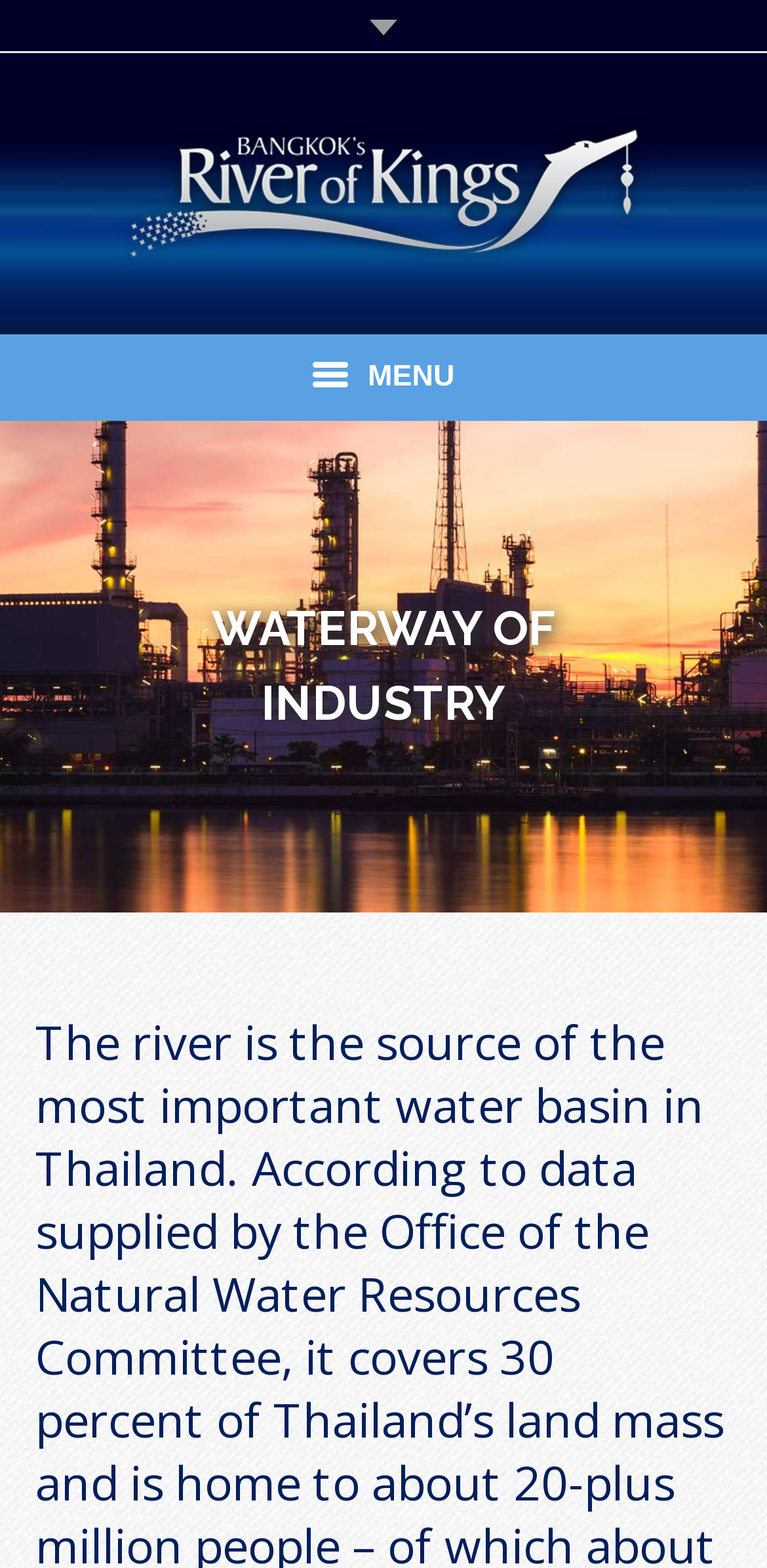Describe the webpage in detail, including text, images, and layout.

The webpage is about Industry – River of Kings Bangkok. At the top, there is a large image of River of Kings Bangkok, taking up most of the width and about a quarter of the height of the page. Below the image, there is a menu bar with six links: MENU, HOME, ABOUT, NEWS, WHAT TO DO, and ACCOMMODATION, aligned horizontally and spanning the full width of the page. 

Below the menu bar, there is a heading titled "WATERWAY OF INDUSTRY", positioned roughly in the middle of the page, both horizontally and vertically.